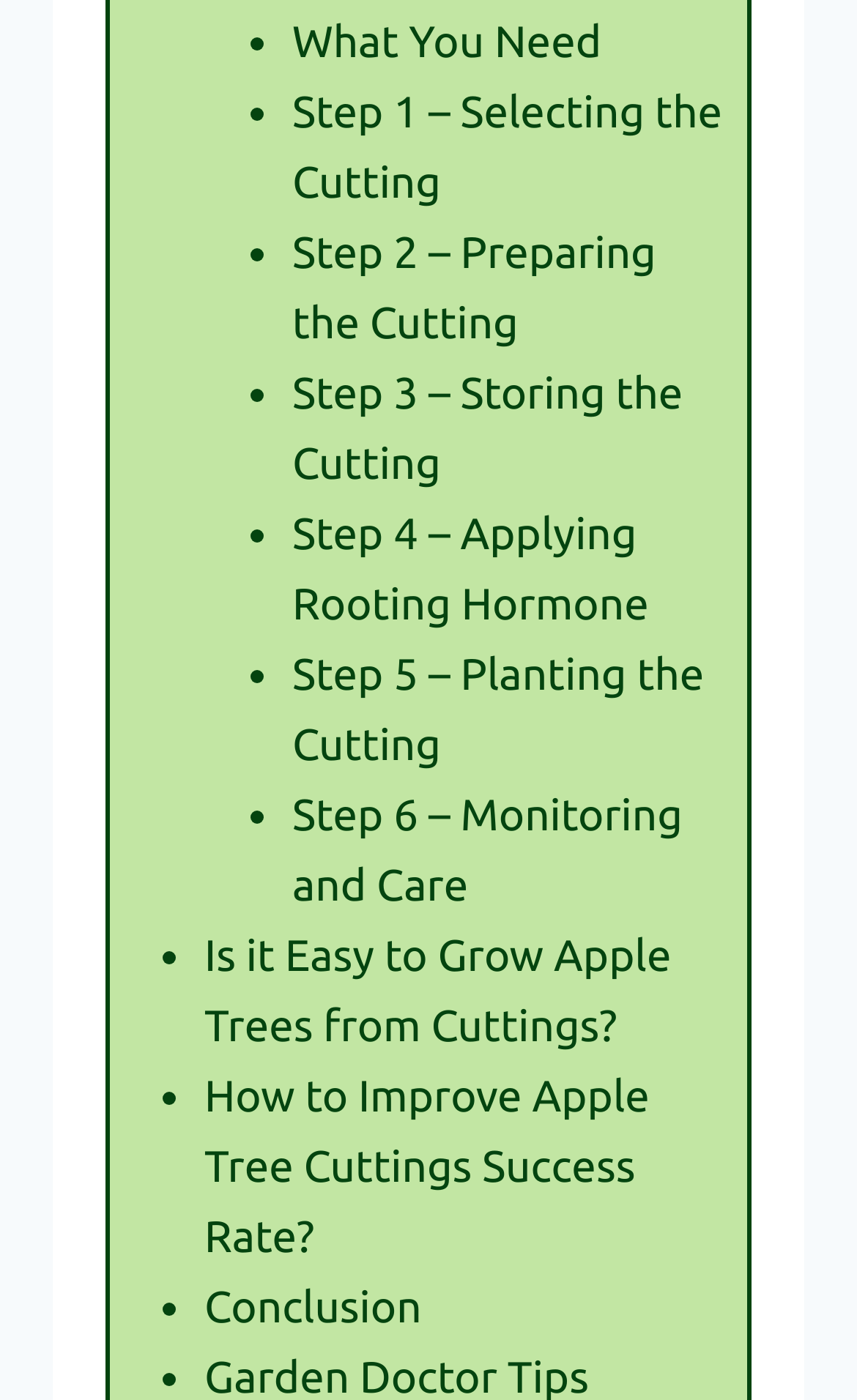What is the last section of the webpage?
Provide a one-word or short-phrase answer based on the image.

More You Might Like